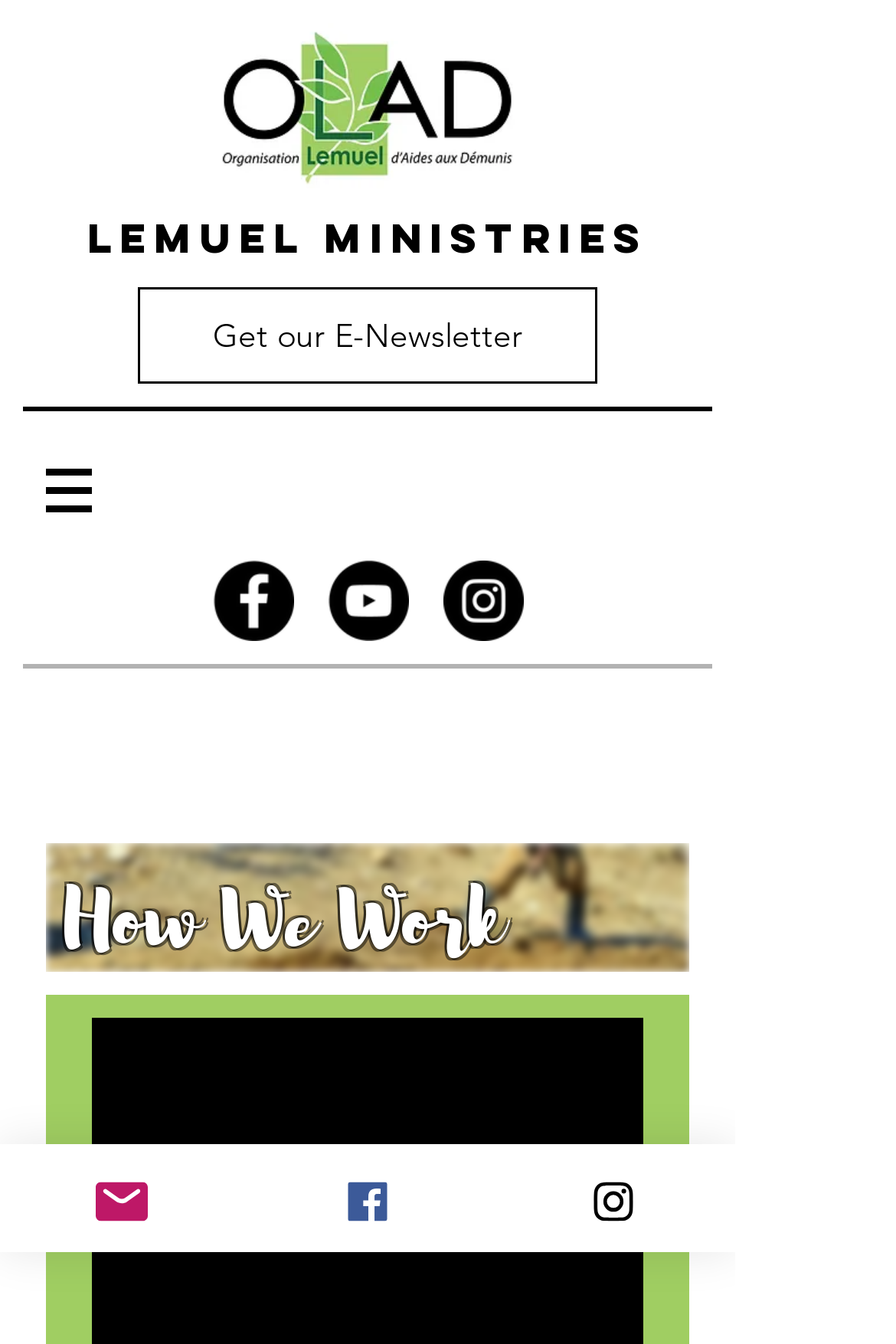What is the title of the section below the social media links?
Use the image to answer the question with a single word or phrase.

How We Work